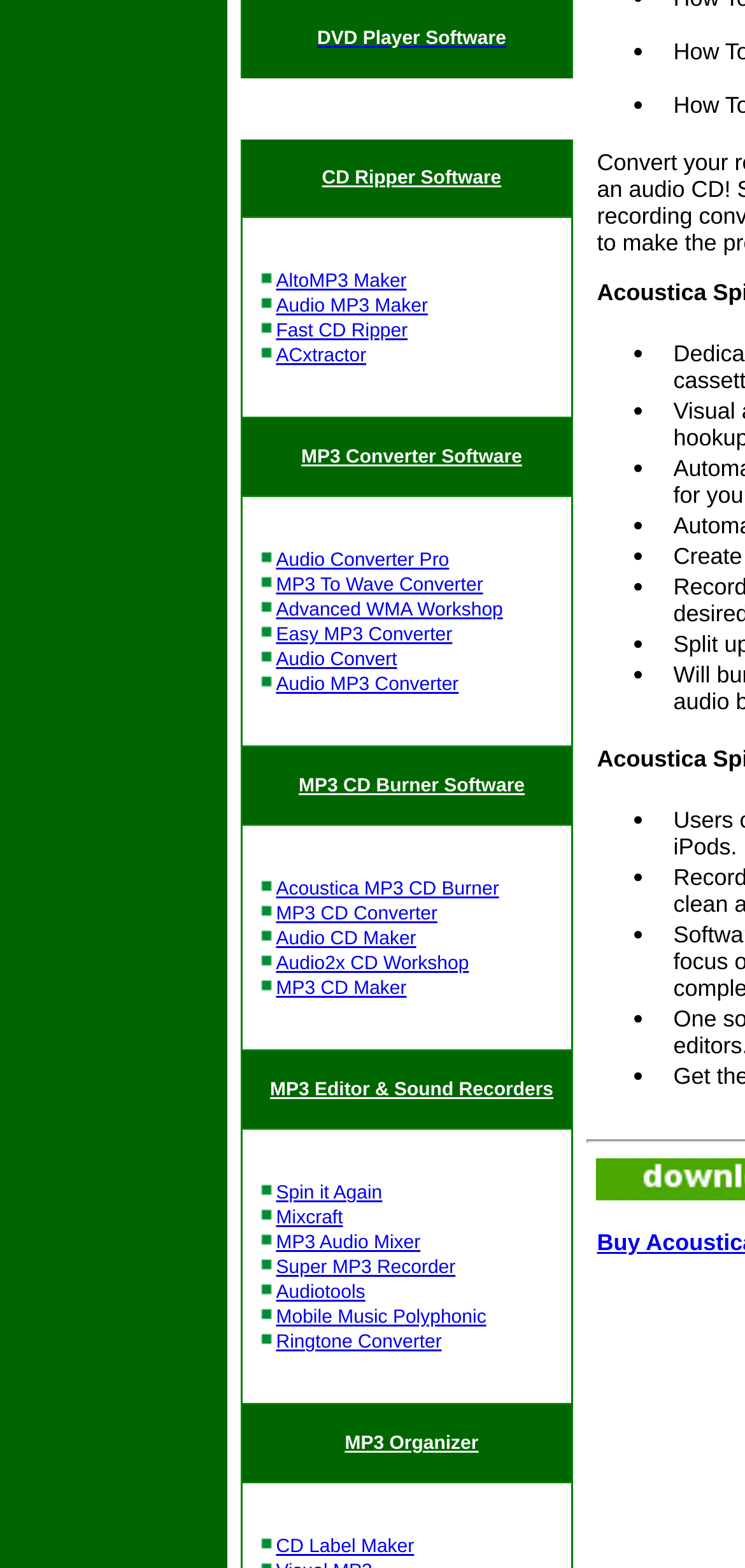Please indicate the bounding box coordinates for the clickable area to complete the following task: "Click on DVD Player Software". The coordinates should be specified as four float numbers between 0 and 1, i.e., [left, top, right, bottom].

[0.426, 0.015, 0.679, 0.032]